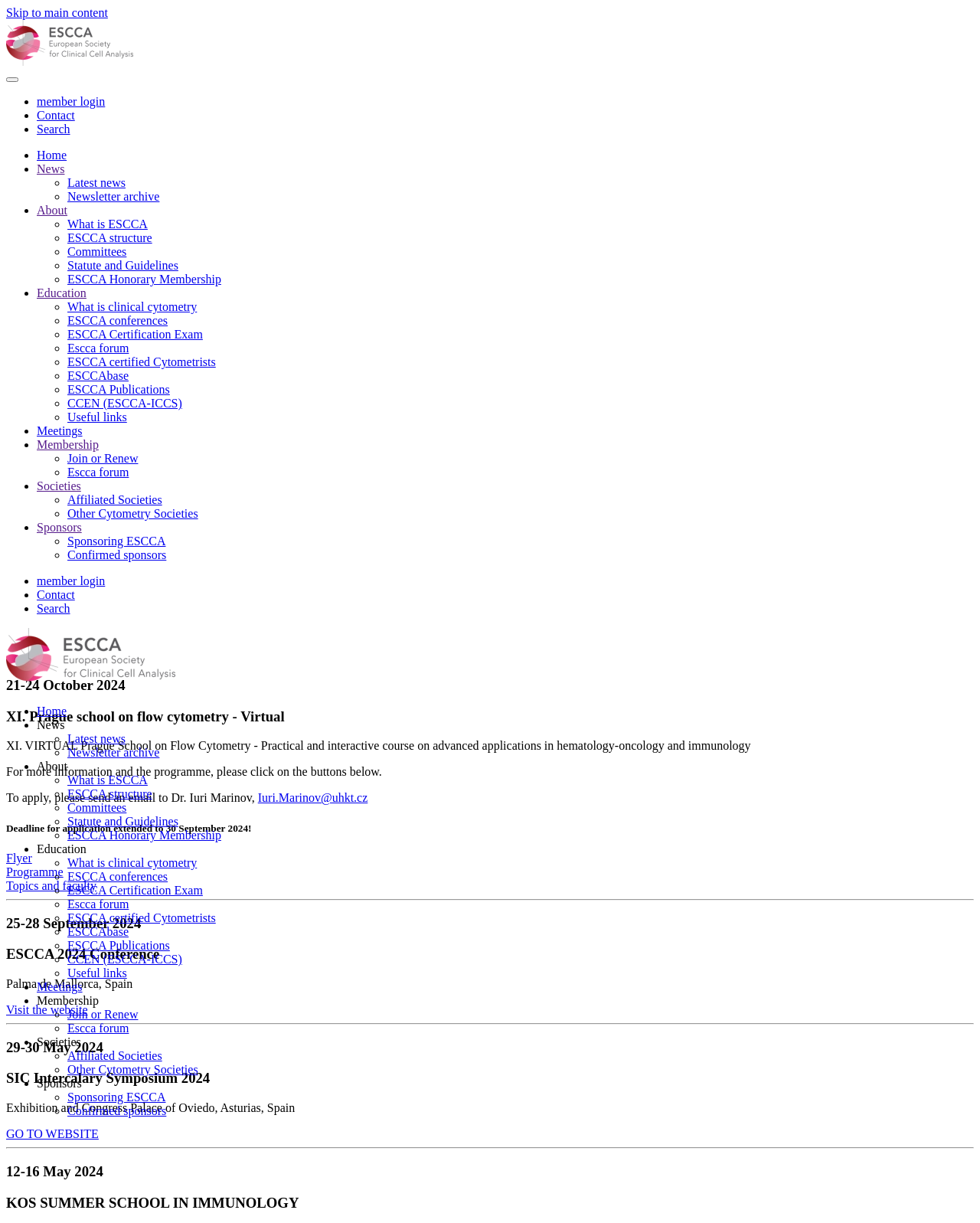Show me the bounding box coordinates of the clickable region to achieve the task as per the instruction: "Search for something".

[0.038, 0.1, 0.072, 0.111]